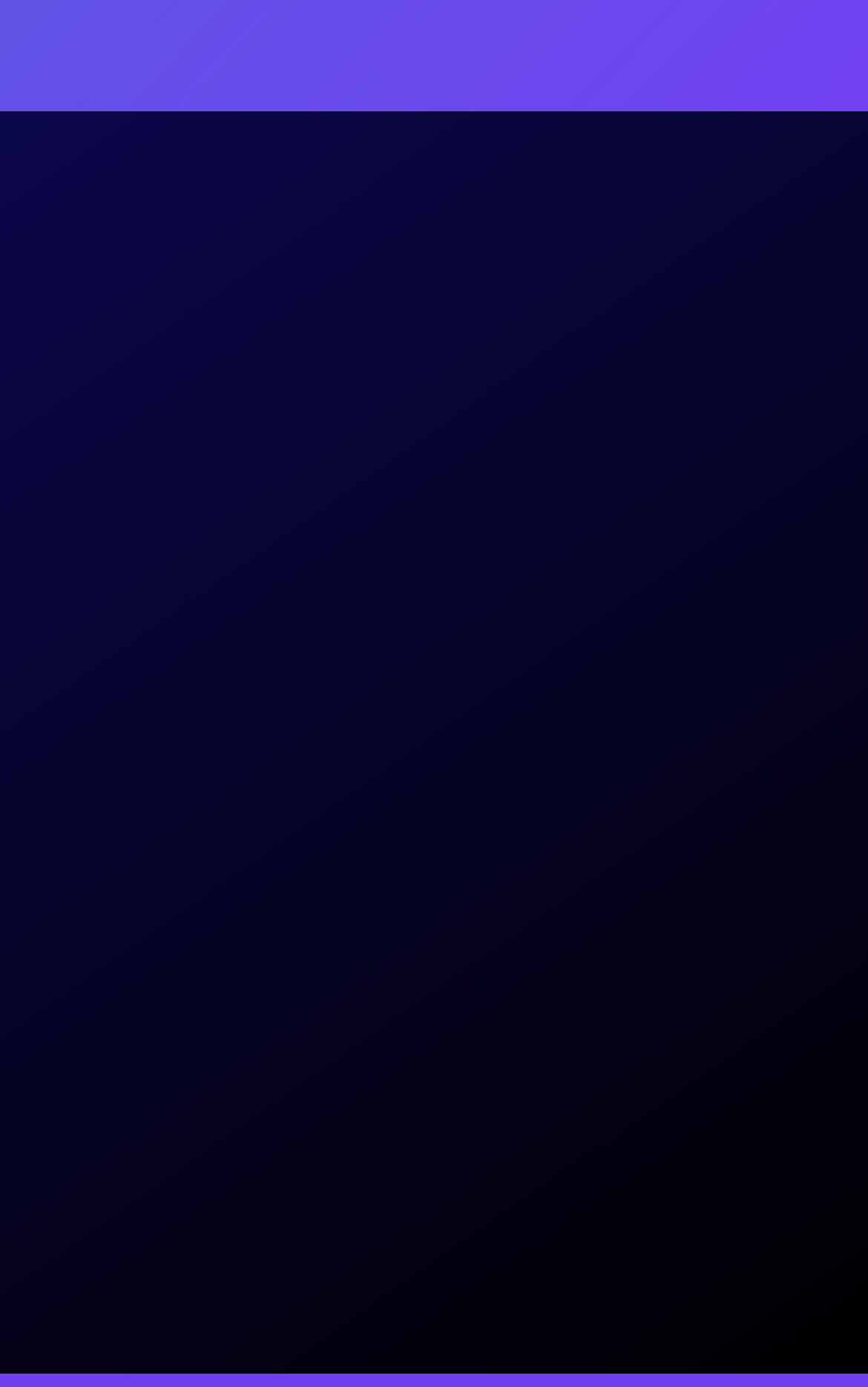What is the name of the website building company?
Answer with a single word or phrase, using the screenshot for reference.

ONE WEBSTUDIO